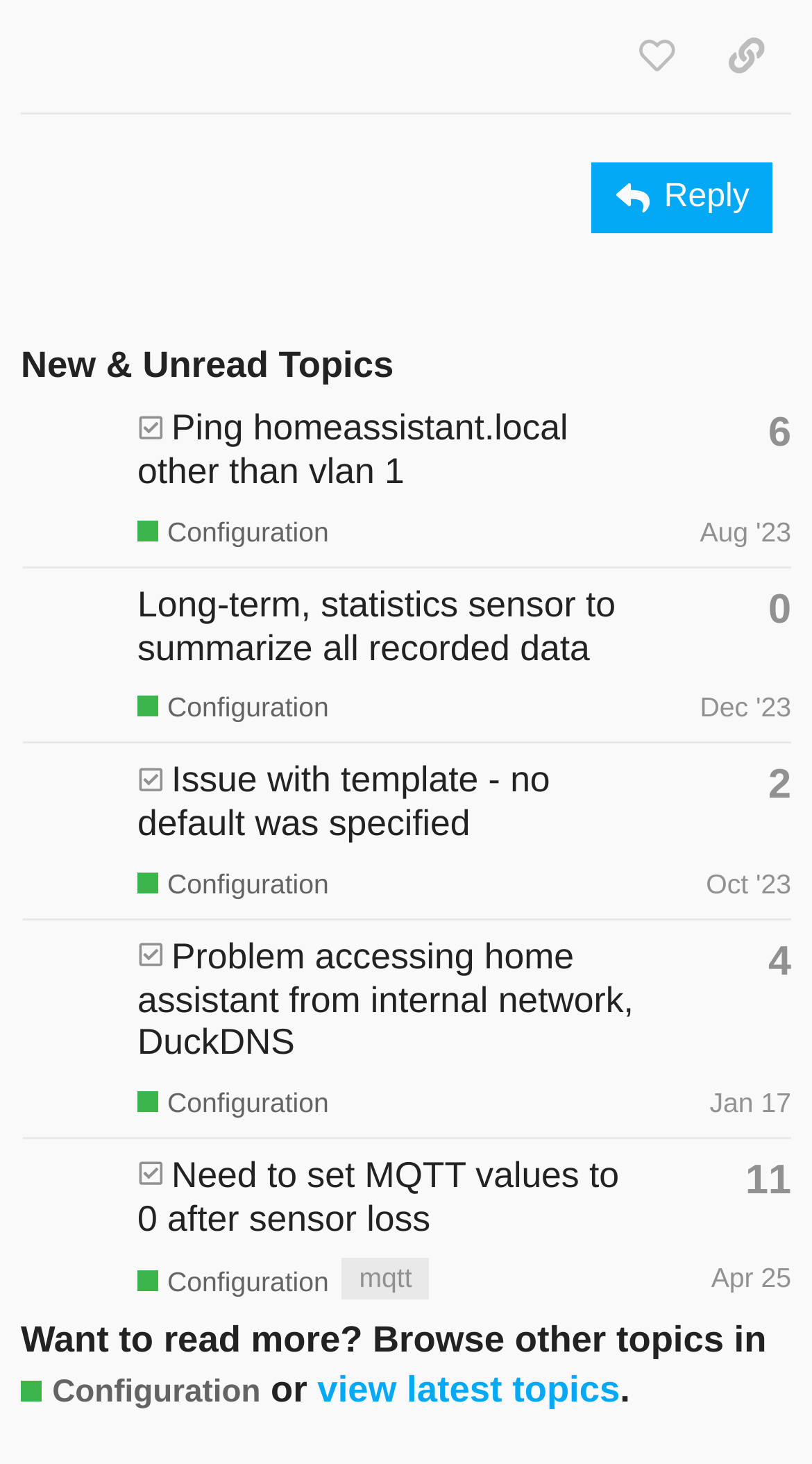Pinpoint the bounding box coordinates of the area that should be clicked to complete the following instruction: "Browse other topics in Configuration". The coordinates must be given as four float numbers between 0 and 1, i.e., [left, top, right, bottom].

[0.026, 0.937, 0.321, 0.967]